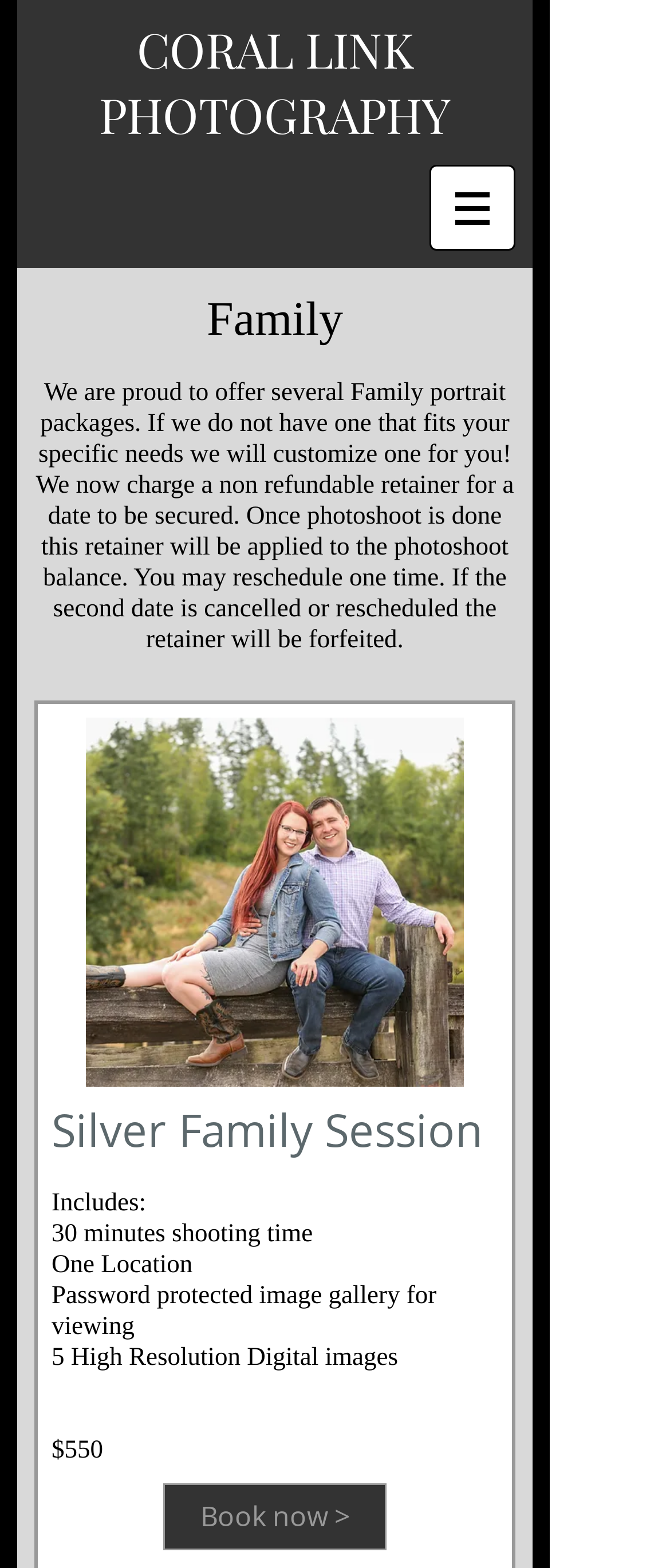How many high-resolution digital images are included in the Silver Family Session?
Refer to the image and respond with a one-word or short-phrase answer.

5